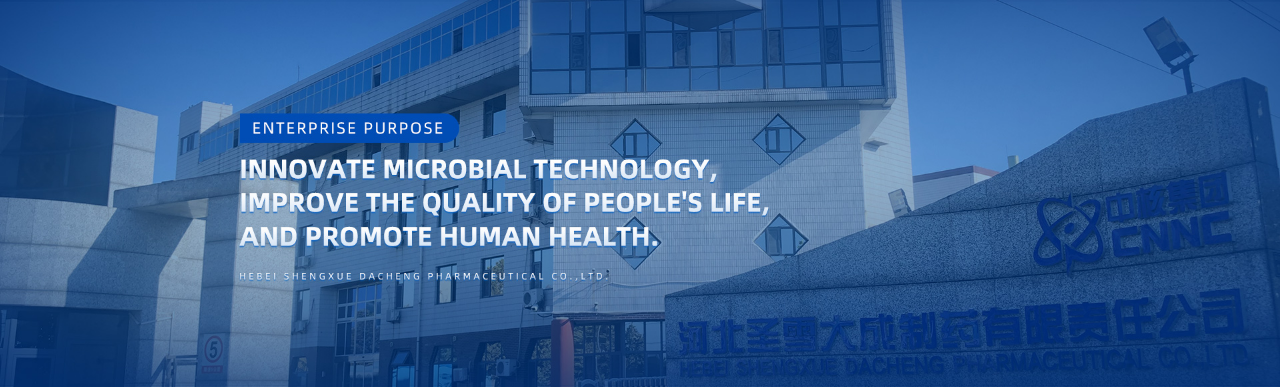Answer briefly with one word or phrase:
Is the corporate logo incorporated into the design?

Yes